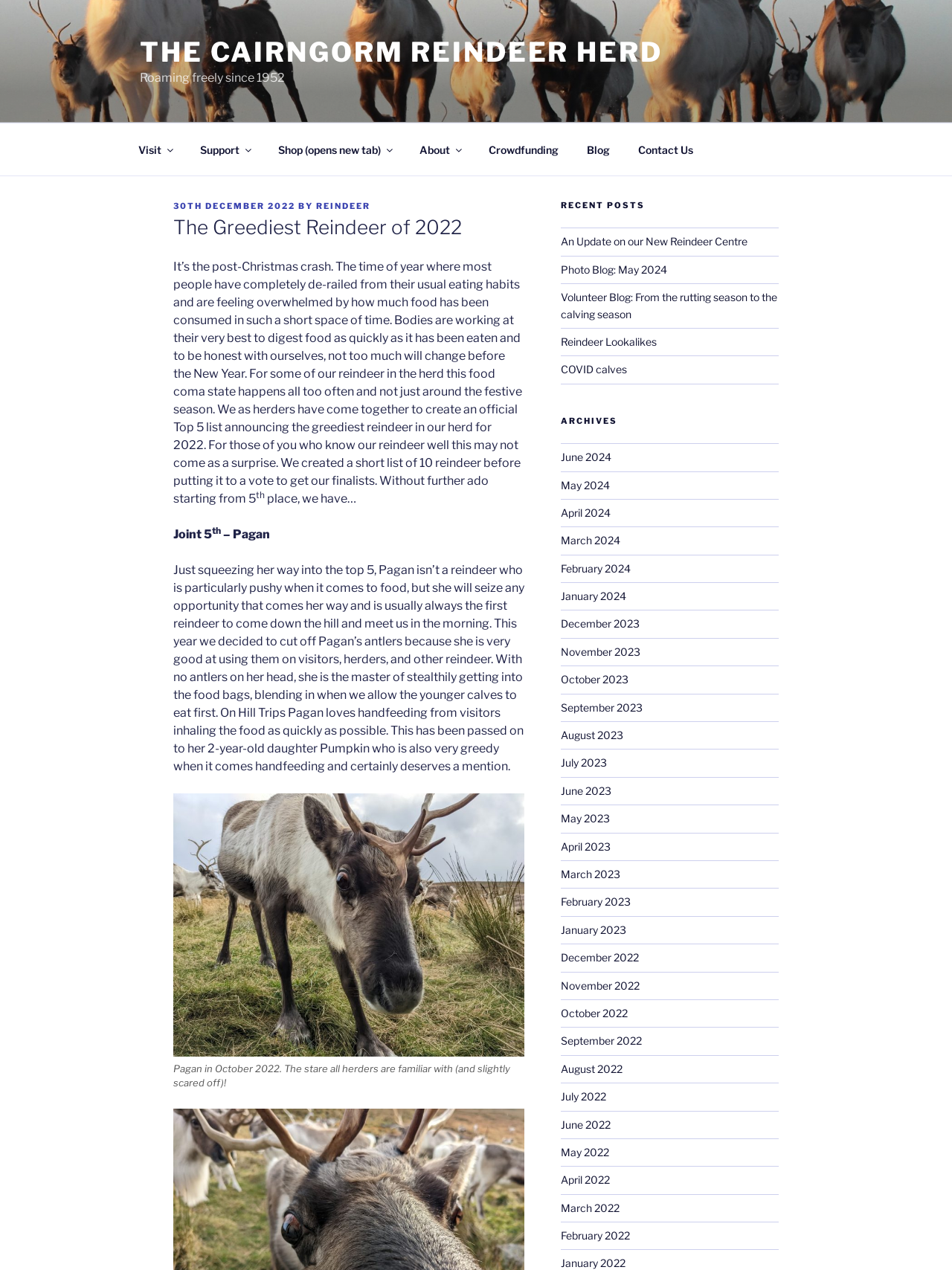Can you find the bounding box coordinates for the element to click on to achieve the instruction: "Browse the archives for December 2022"?

[0.589, 0.749, 0.671, 0.759]